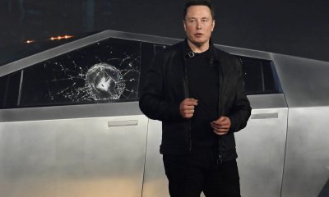What is the finish of the Cybertruck?
Look at the screenshot and give a one-word or phrase answer.

Metallic